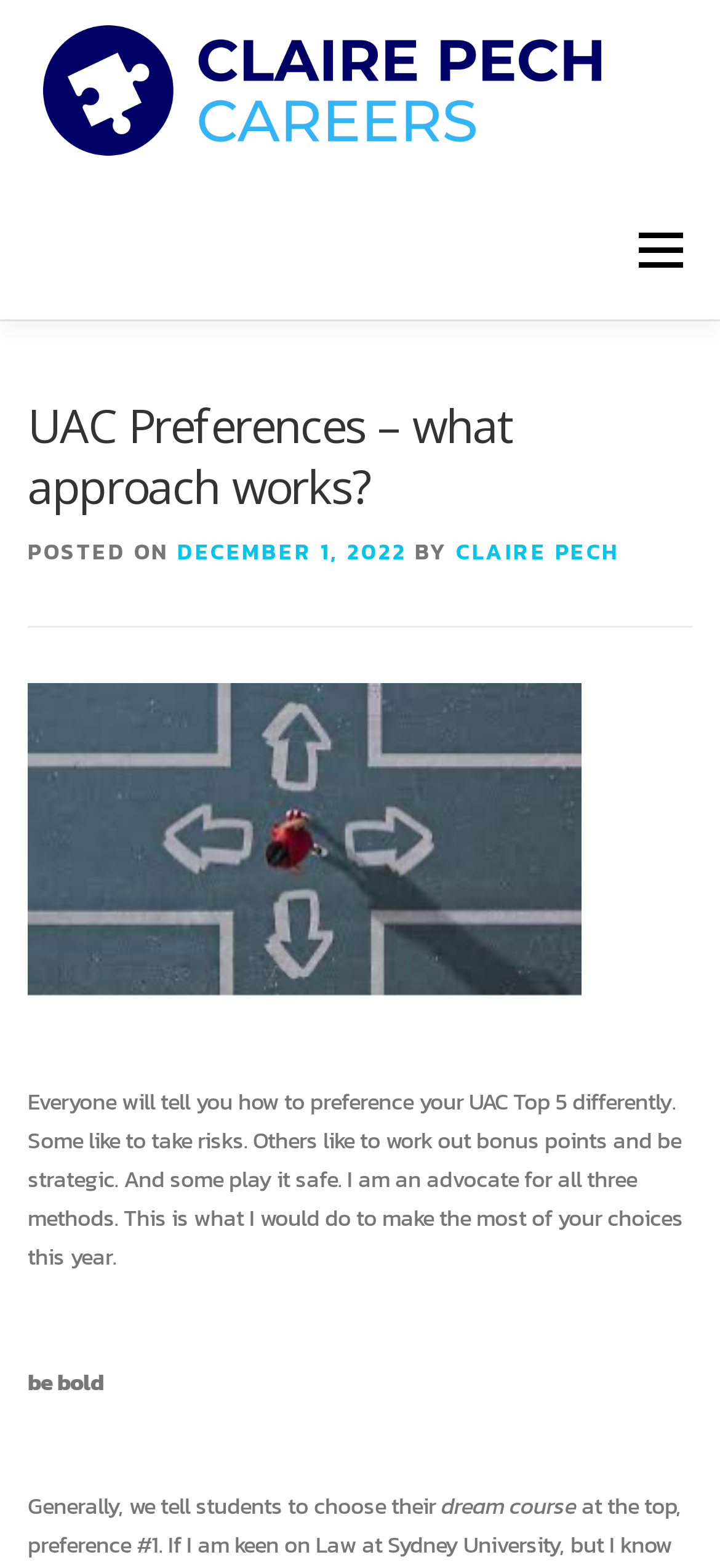Locate the bounding box coordinates of the element that should be clicked to execute the following instruction: "go to home page".

[0.038, 0.204, 0.226, 0.292]